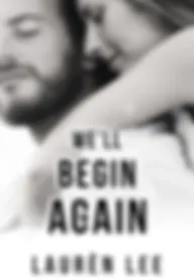What is the author's name?
Based on the image, give a one-word or short phrase answer.

Laurèn Lee